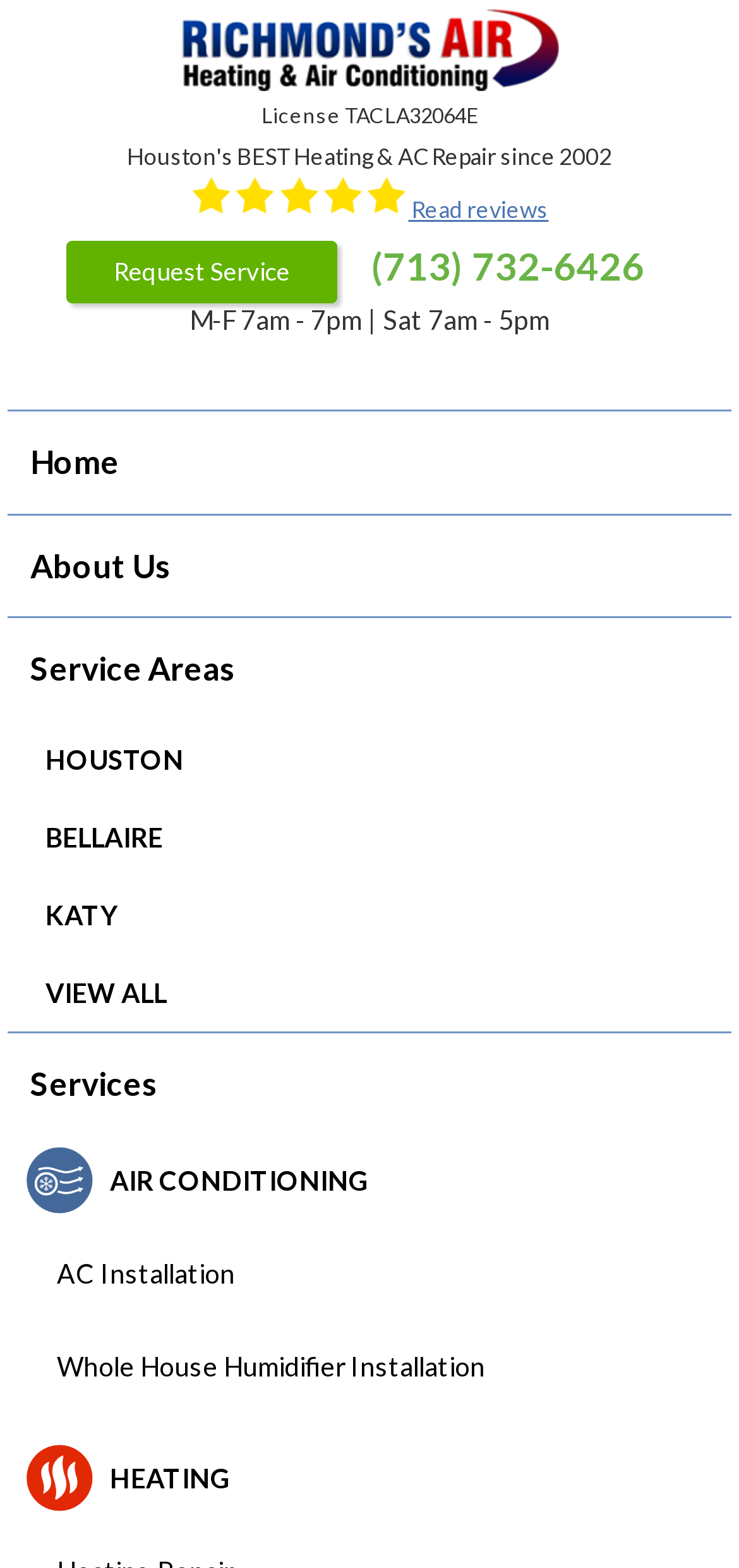Please locate the clickable area by providing the bounding box coordinates to follow this instruction: "Read reviews of the 5-star rated Houston AC Repair company".

[0.245, 0.105, 0.755, 0.162]